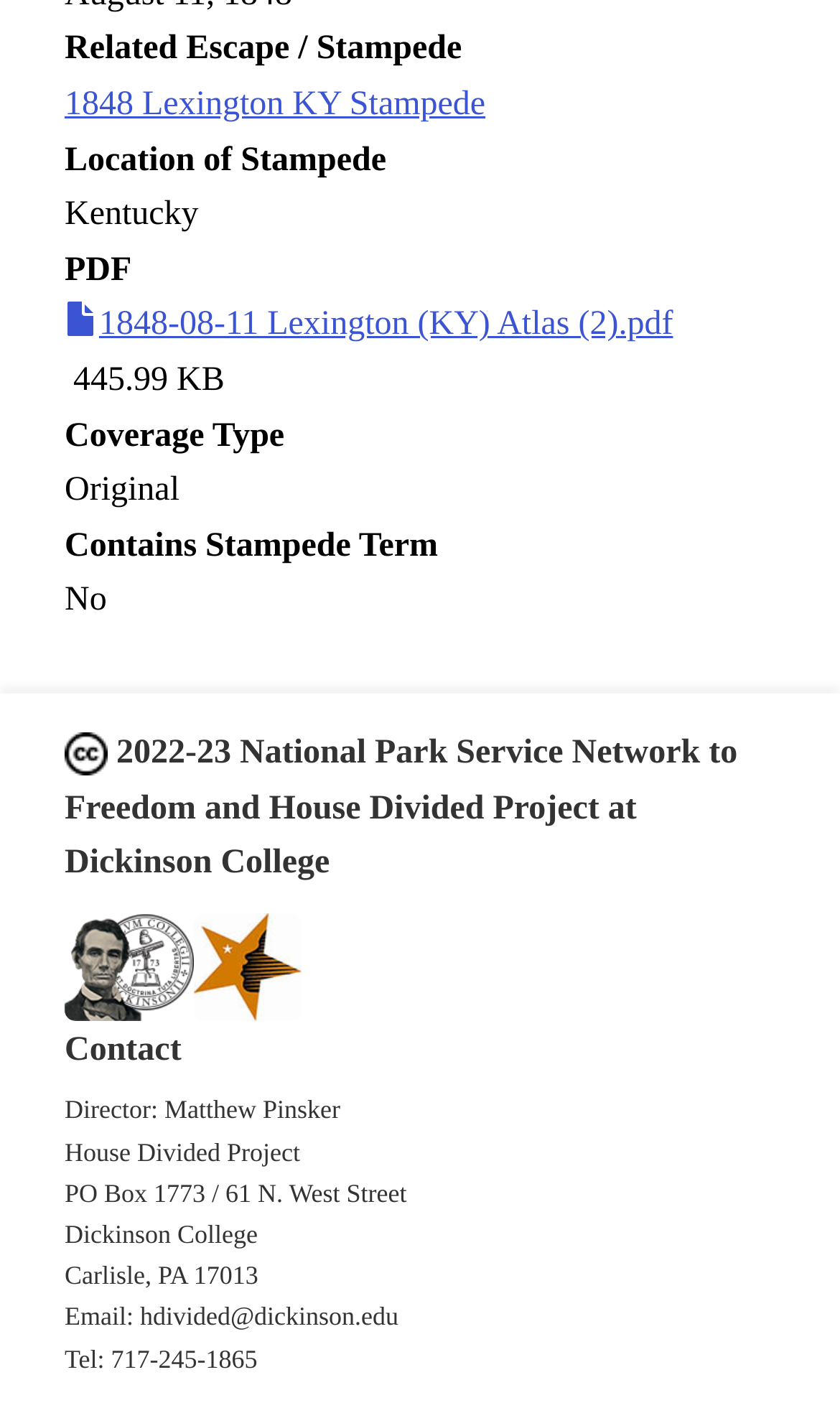Who is the director of the House Divided Project?
Analyze the image and provide a thorough answer to the question.

The director of the House Divided Project can be found in the 'Contact' section, and it says 'Director: Matthew Pinsker'.